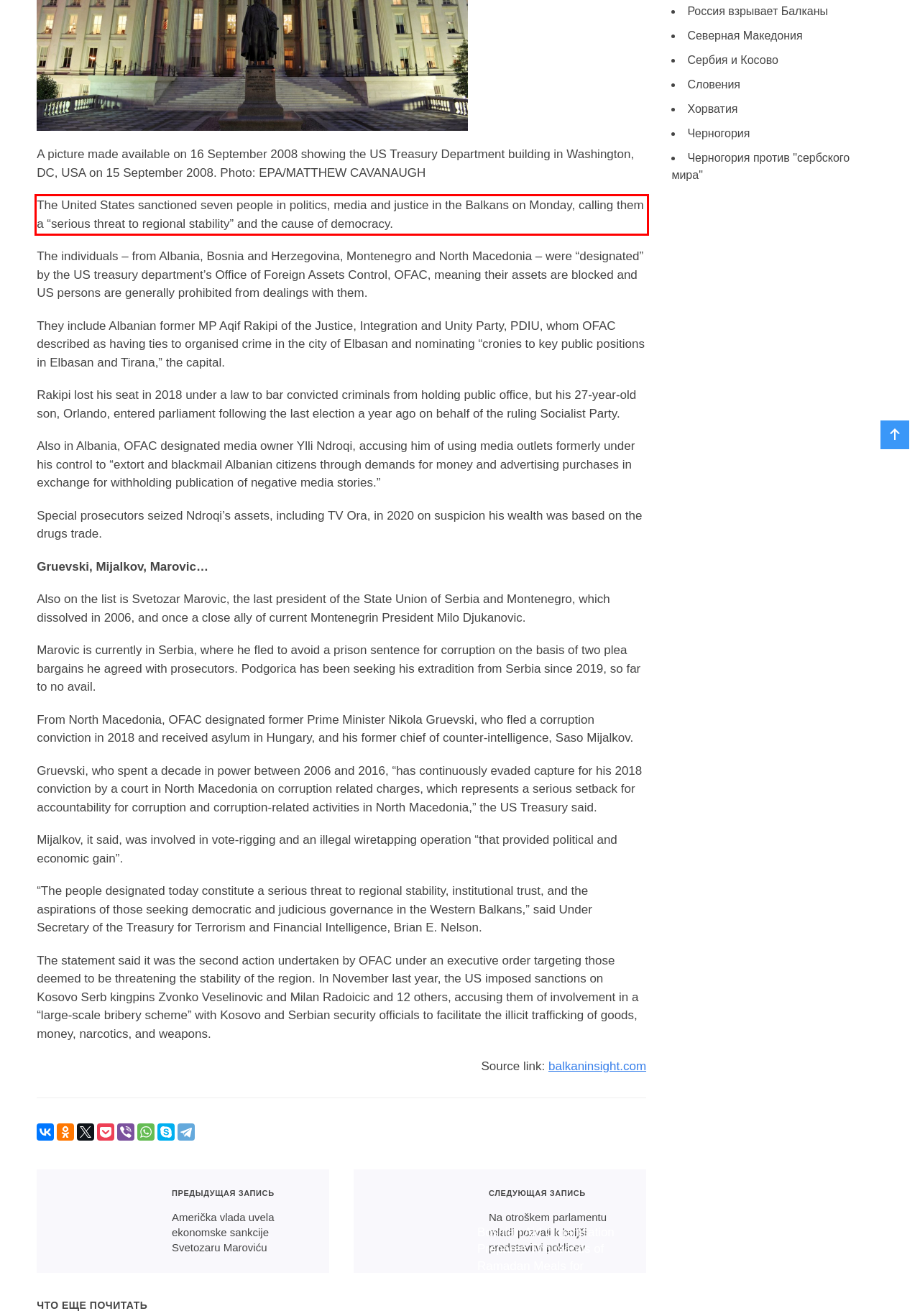Given a webpage screenshot with a red bounding box, perform OCR to read and deliver the text enclosed by the red bounding box.

The United States sanctioned seven people in politics, media and justice in the Balkans on Monday, calling them a “serious threat to regional stability” and the cause of democracy.